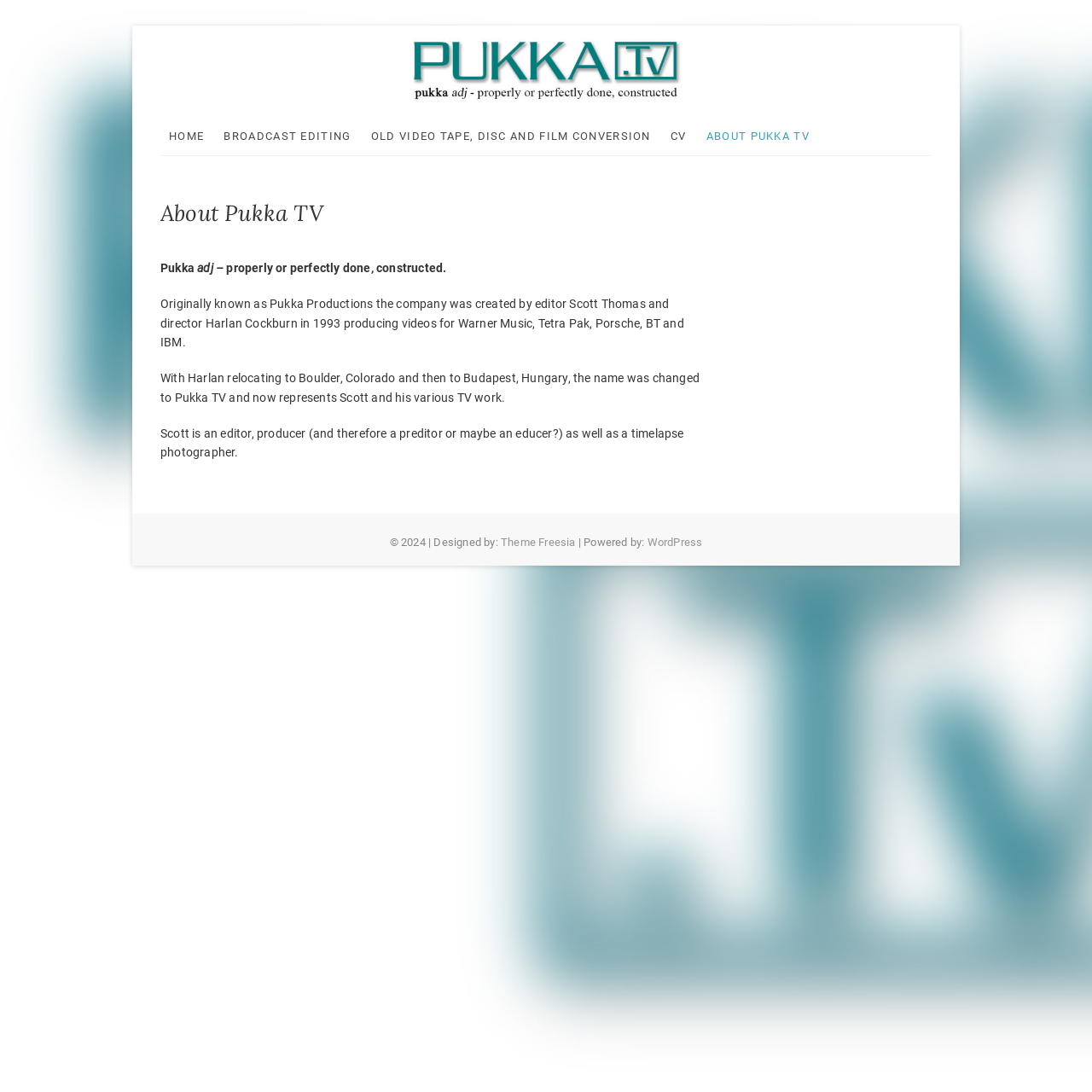What is the name of the company?
Can you offer a detailed and complete answer to this question?

The name of the company can be found in the StaticText element with the text 'PUKKA TV WEBSITE' at the top of the webpage. It is also mentioned in the article section where it says 'Originally known as Pukka Productions the company was created by editor Scott Thomas and...'.